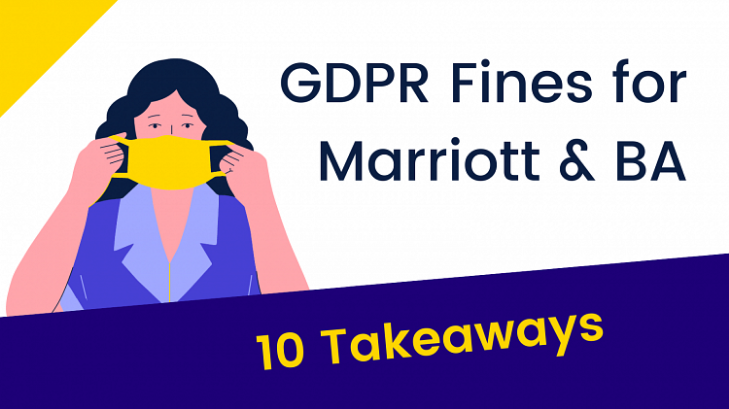Explain the scene depicted in the image, including all details.

The image illustrates a graphic titled "GDPR Fines for Marriott & BA," featuring an illustration of a woman wearing a yellow mask. She appears to be emphasizing the importance of safety, possibly in relation to data privacy and cybersecurity, given the context. The design incorporates bold typography, with "10 Takeaways" prominently displayed in yellow against a dark purple background, suggesting an informative piece summarizing key points regarding recent fines imposed on Marriott and British Airways for GDPR violations. This visual serves as an engaging introduction to the content, highlighting the need for awareness and compliance with data protection laws.